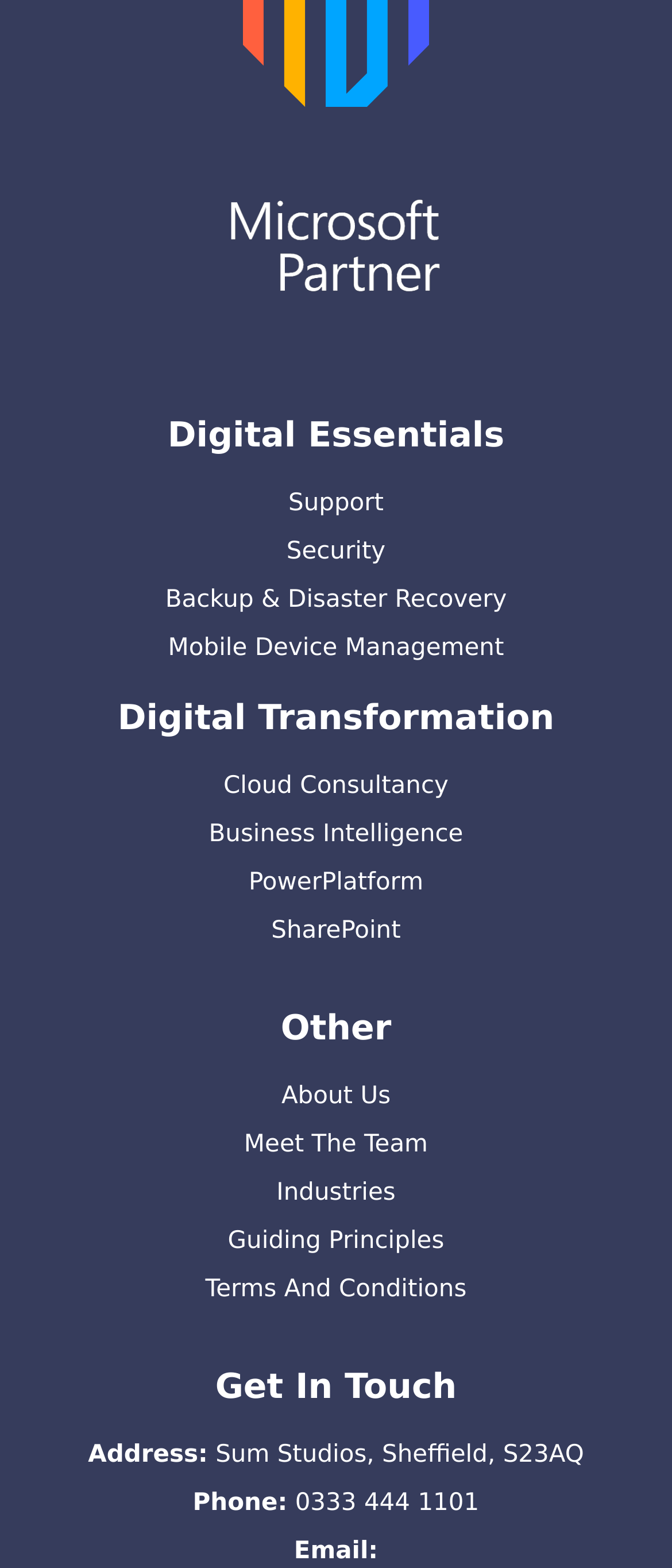What is the first link under 'Digital Essentials'?
Using the visual information, respond with a single word or phrase.

Support